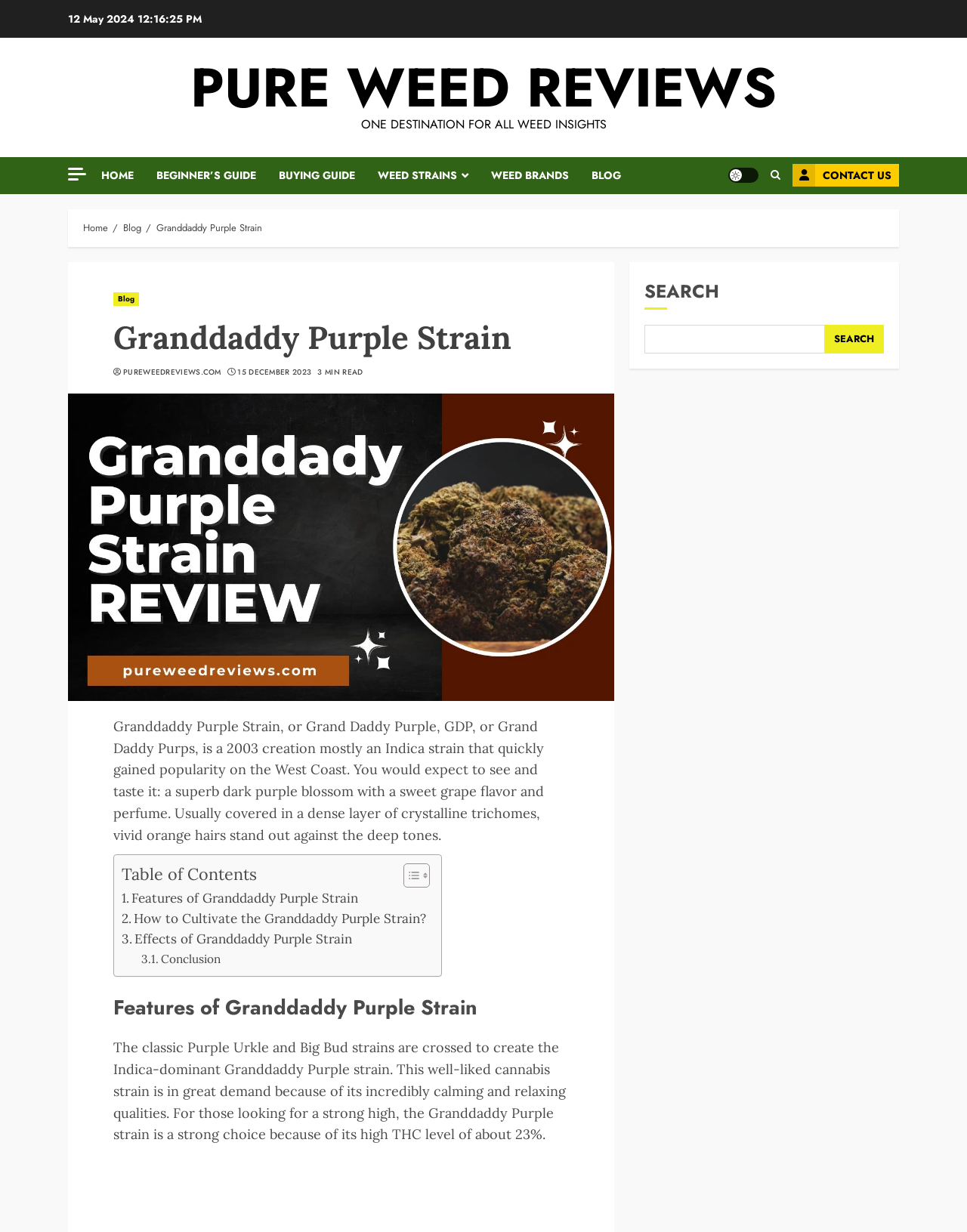Based on the image, give a detailed response to the question: How many links are in the breadcrumbs navigation?

The breadcrumbs navigation section contains three links: 'Home', 'Blog', and 'Granddaddy Purple Strain', which allow users to navigate to different sections of the website.